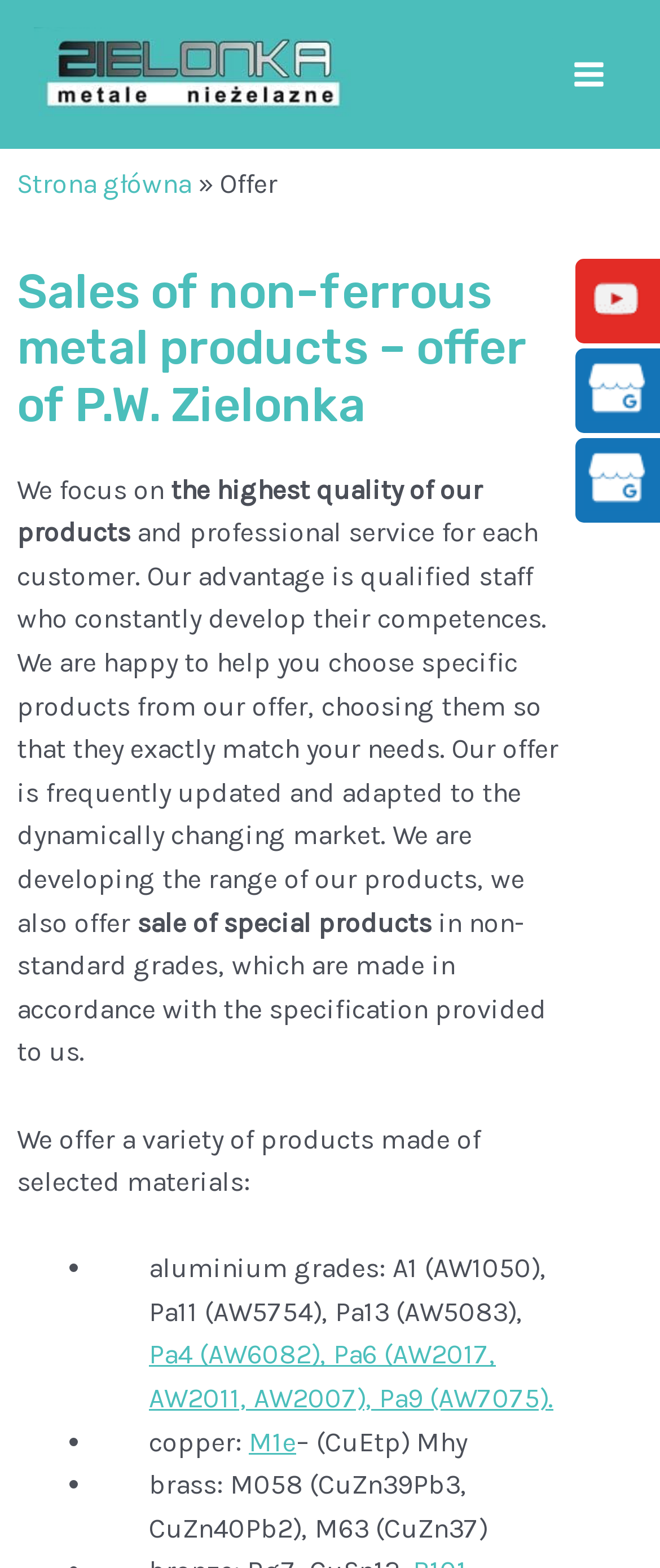Using the element description: "specialist areas", determine the bounding box coordinates for the specified UI element. The coordinates should be four float numbers between 0 and 1, [left, top, right, bottom].

None